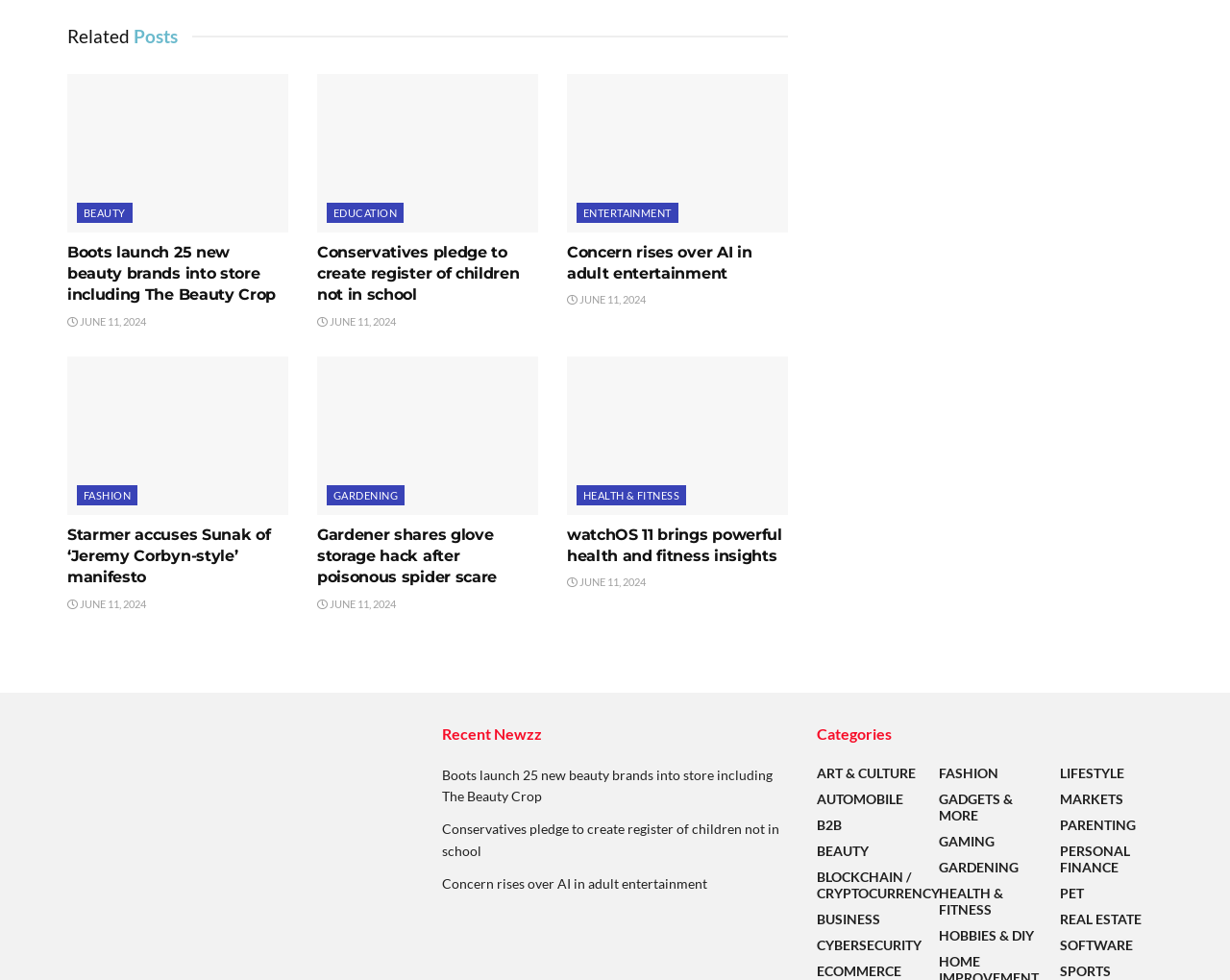Bounding box coordinates should be in the format (top-left x, top-left y, bottom-right x, bottom-right y) and all values should be floating point numbers between 0 and 1. Determine the bounding box coordinate for the UI element described as: parent_node: HEALTH & FITNESS

[0.461, 0.364, 0.641, 0.525]